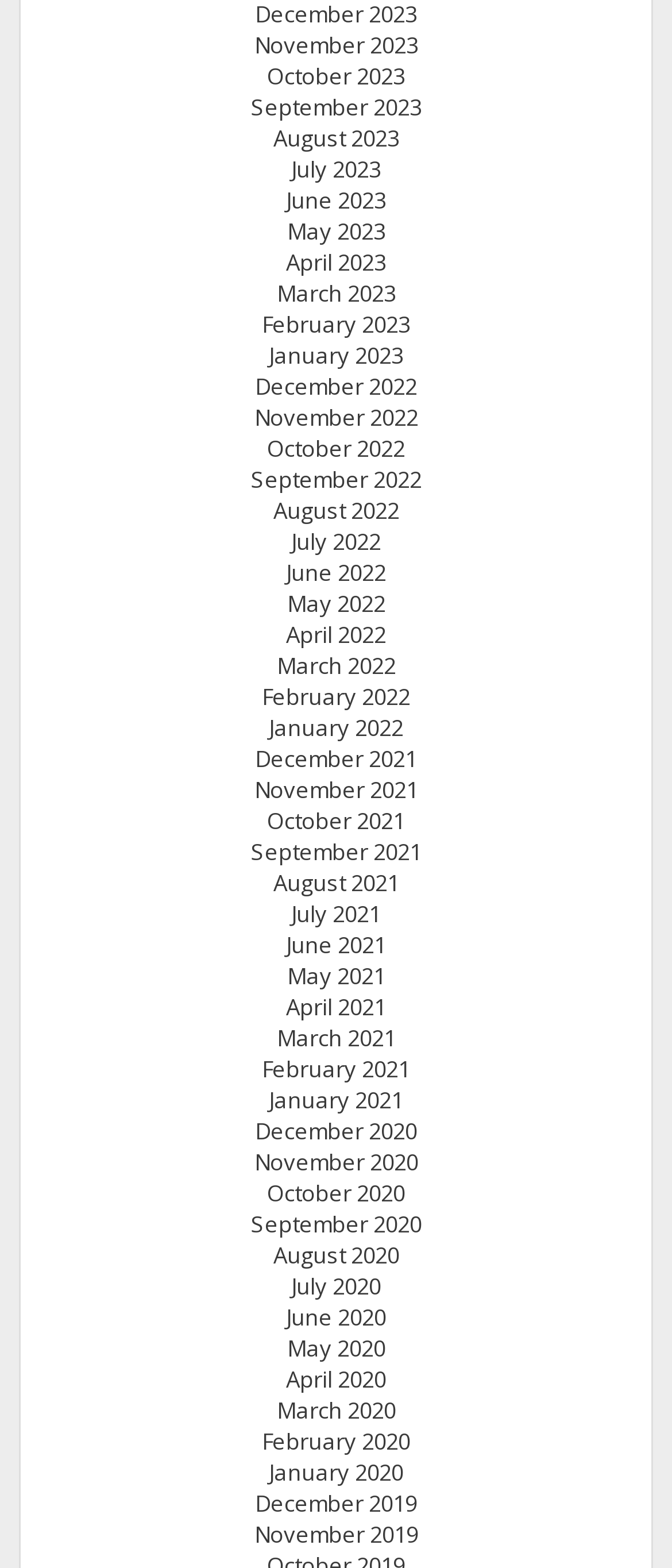Please indicate the bounding box coordinates of the element's region to be clicked to achieve the instruction: "Subscribe to PricePlow's Newsletter and N-Methyl-Phenylethylamine Alerts". Provide the coordinates as four float numbers between 0 and 1, i.e., [left, top, right, bottom].

None